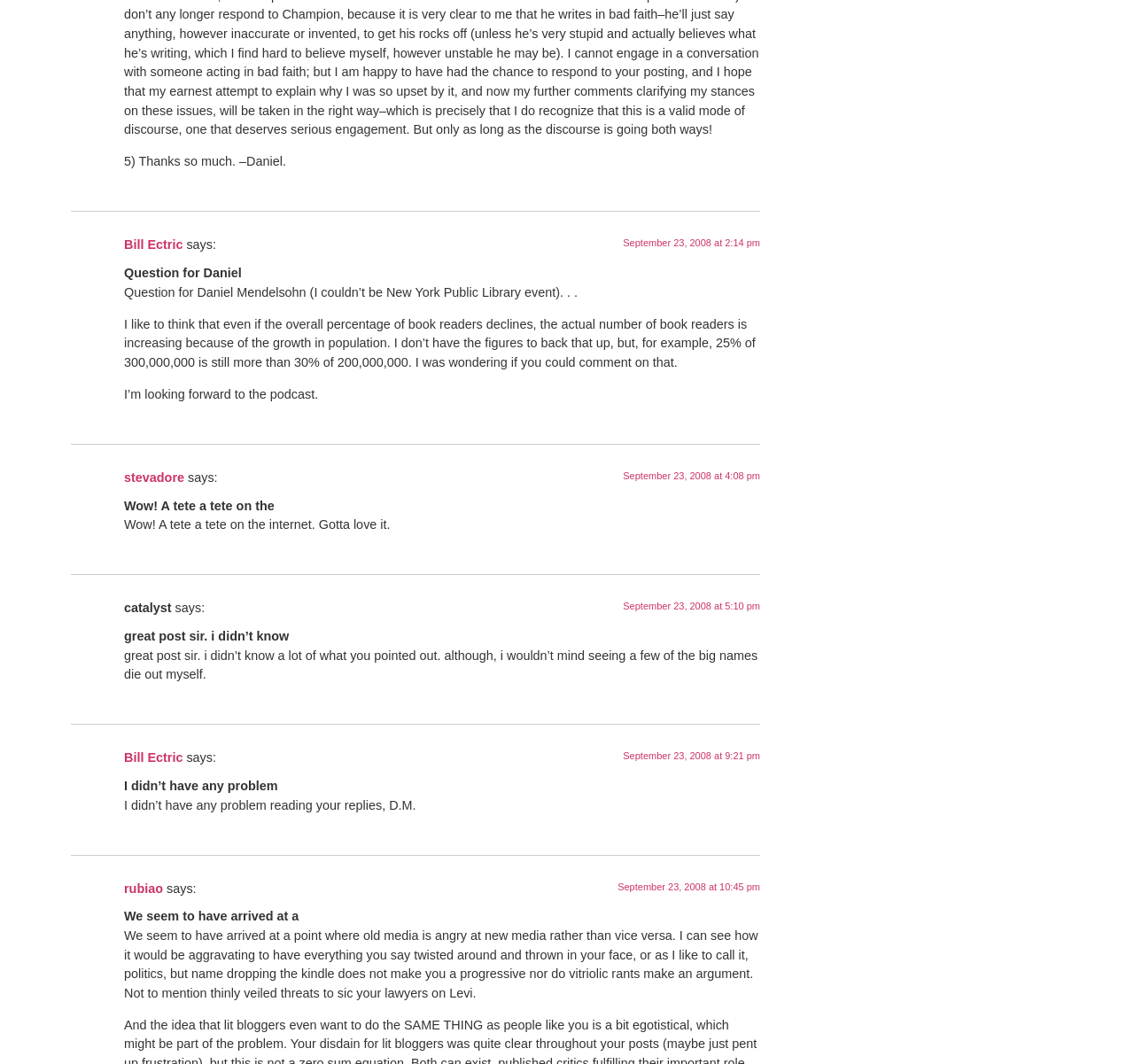Please determine the bounding box coordinates for the element with the description: "Bill Ectric".

[0.109, 0.223, 0.161, 0.237]